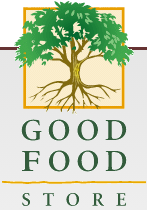Provide a short answer using a single word or phrase for the following question: 
Where is the Good Food Store based?

Missoula, Montana